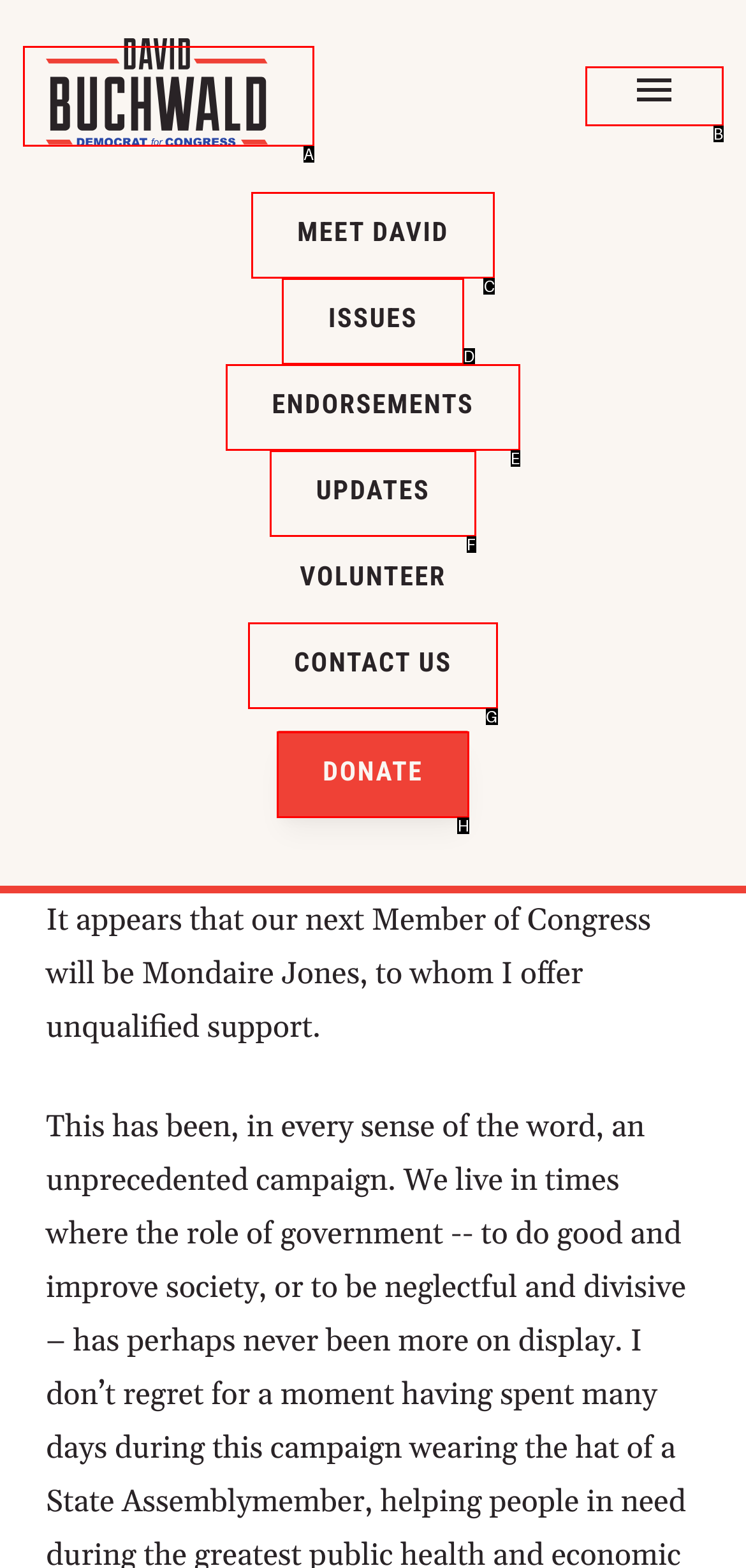Out of the given choices, which letter corresponds to the UI element required to Contact the team through CONTACT US? Answer with the letter.

G